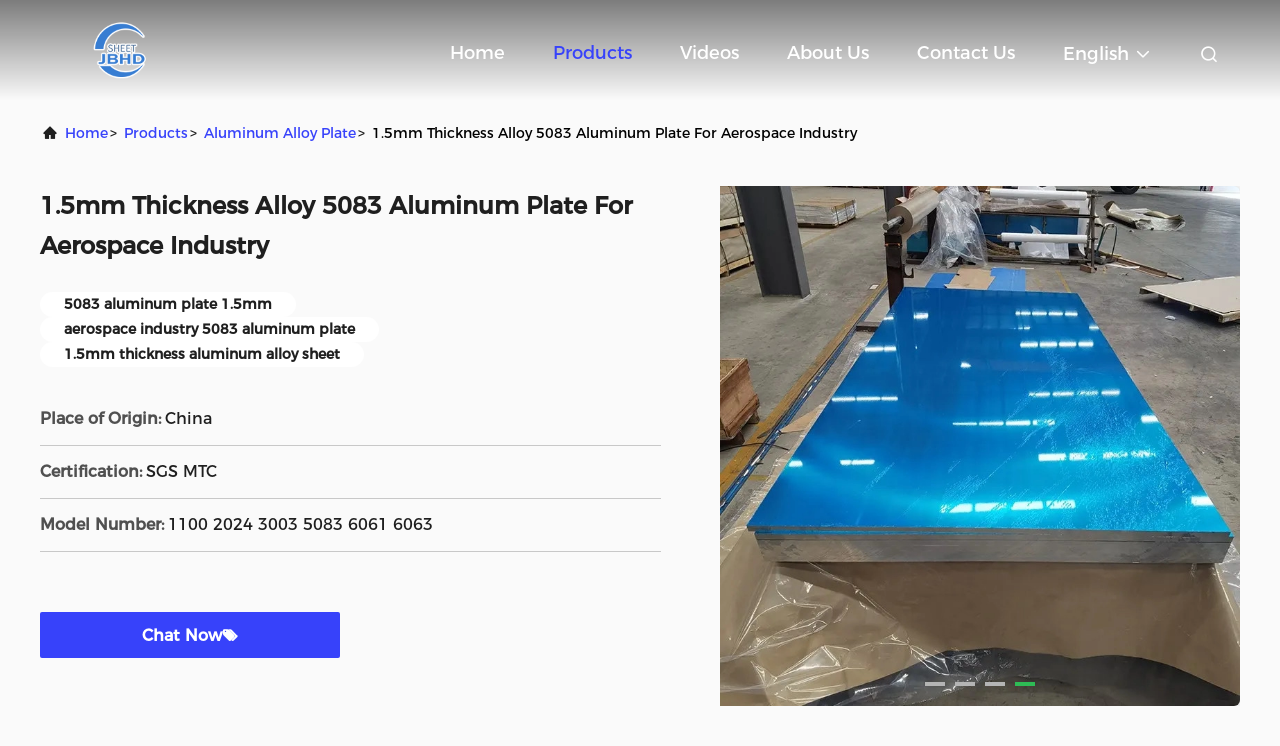Provide the bounding box coordinates for the area that should be clicked to complete the instruction: "View products".

[0.432, 0.03, 0.494, 0.111]